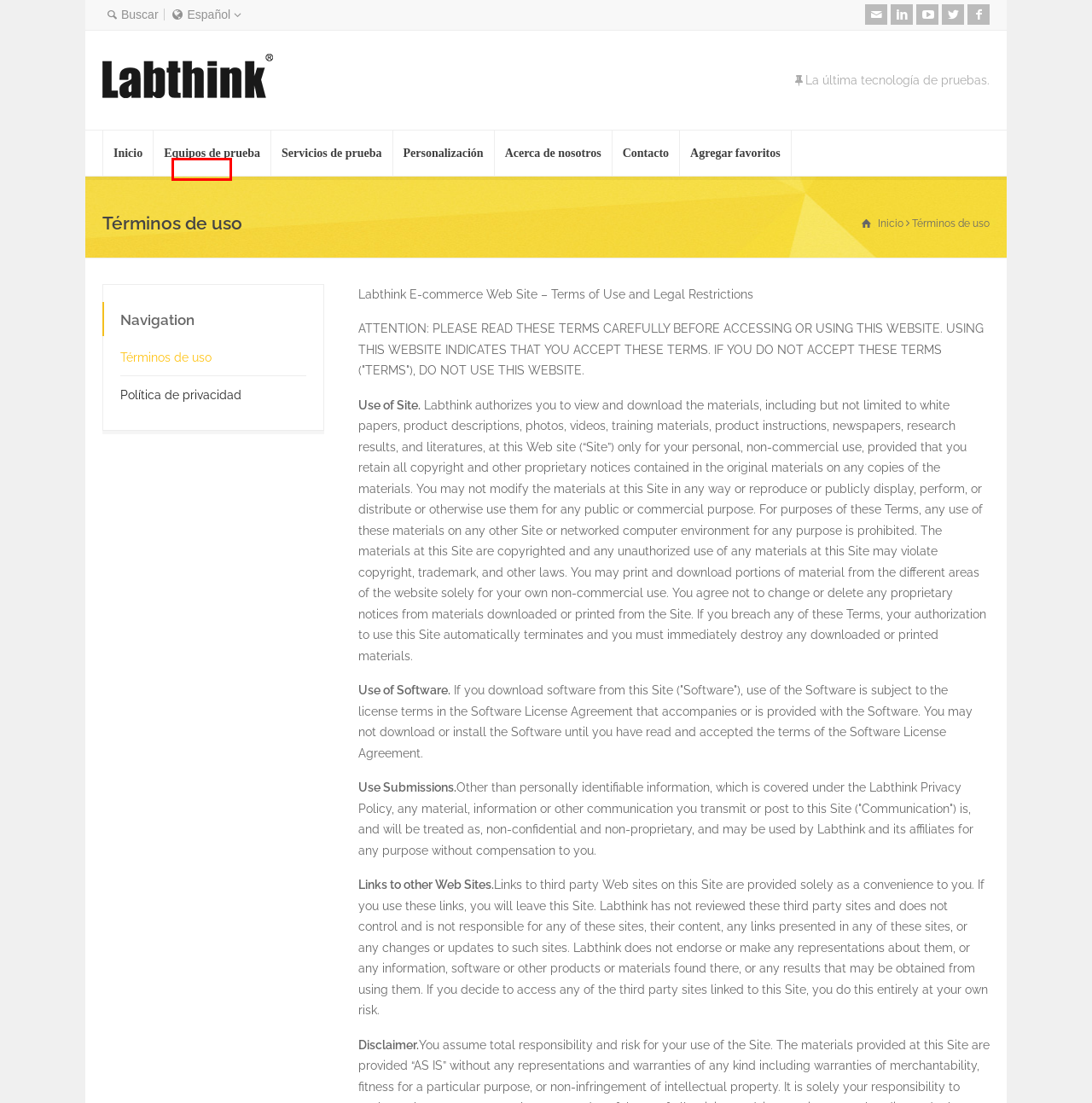Observe the screenshot of a webpage with a red bounding box highlighting an element. Choose the webpage description that accurately reflects the new page after the element within the bounding box is clicked. Here are the candidates:
A. Labthink custom Eroor page
B. Ambalaj Test Cihazları - Labthink
C. Packaging Testing Equipment & Testing Services  - Labthink
D. Instrumentos de Teste de Embalagens  - Labthink
E. Thiết bị kiểm tra bao bì  - Labthink
F. เครื่องมือทดสอบบรรจุภัณฑ์ Packaging Testing Equipment  - Labthink
G. Strumenti di prova per Imballaggi - Labthink
H. معدات اختبار التغليف - Labthink

D